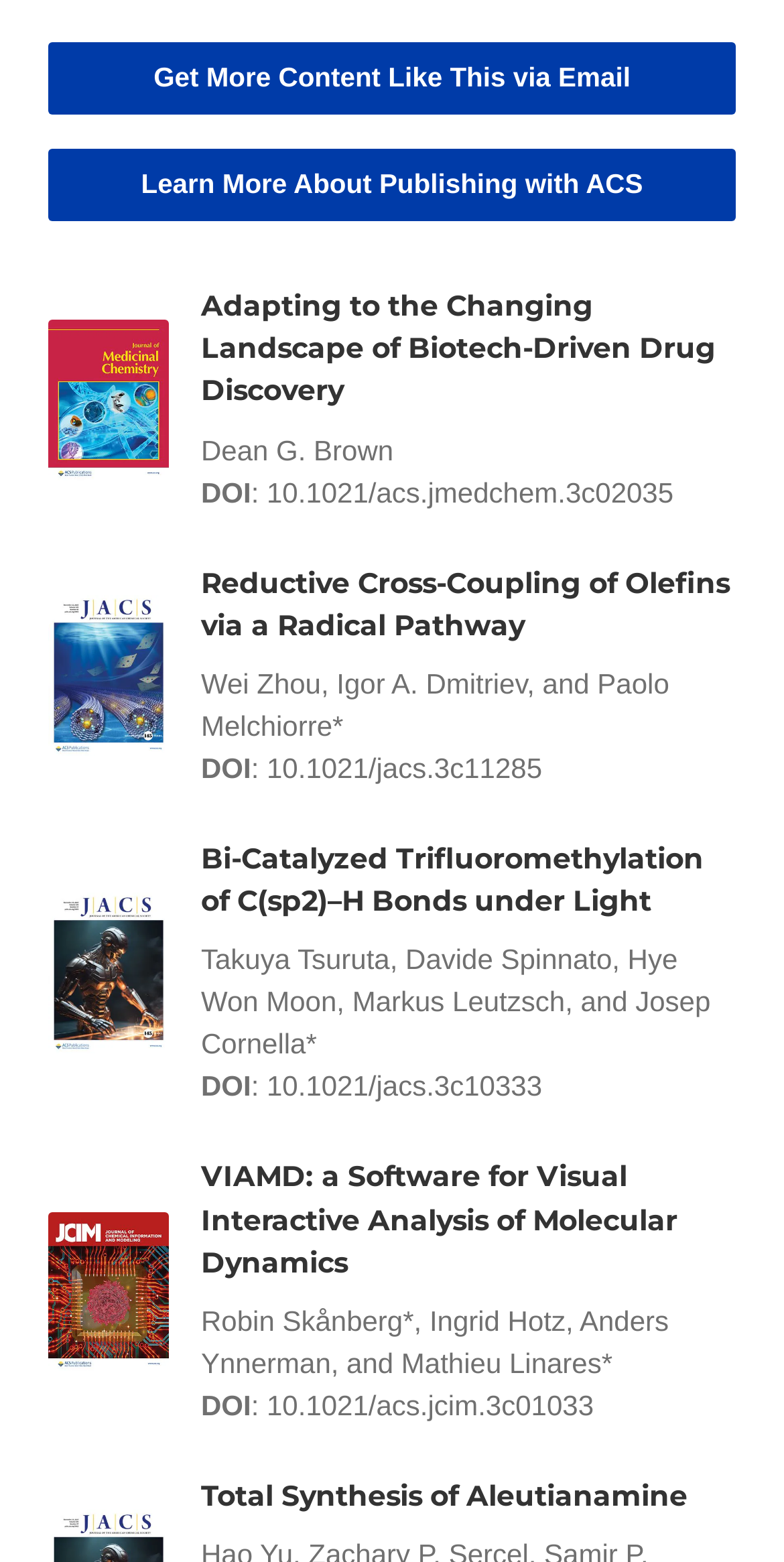What is the purpose of the links with DOI numbers?
Utilize the image to construct a detailed and well-explained answer.

The links with DOI numbers are likely used to access research articles, as they are accompanied by headings and author names, indicating that they are references to scientific papers.